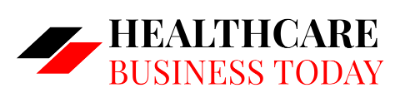What is the design aesthetic of the logo?
Look at the screenshot and provide an in-depth answer.

The stylized graphic element consisting of red and black shapes accompanying the text in the logo adds a modern and professional aesthetic, emphasizing the publication's commitment to providing high-quality information.